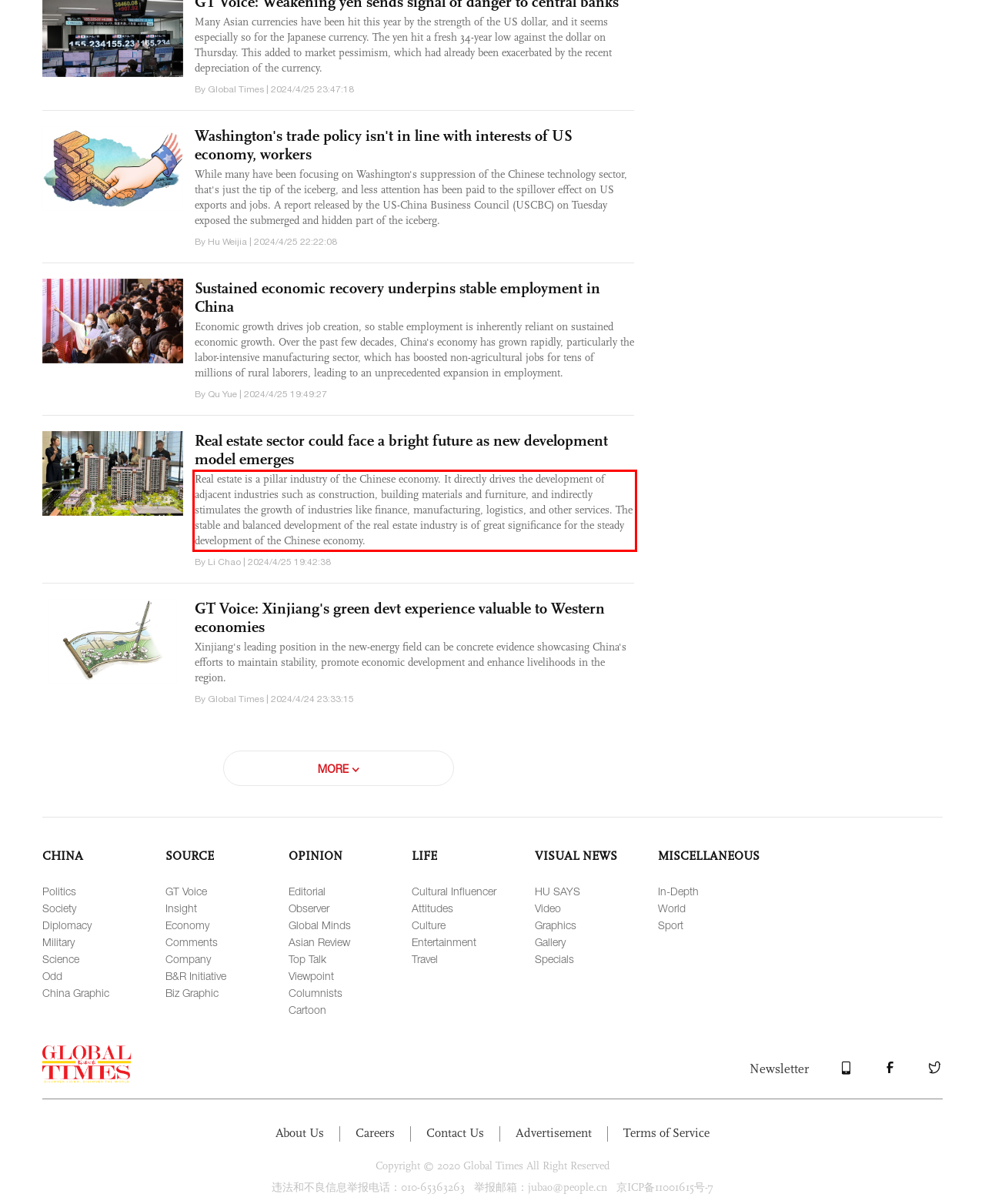You have a webpage screenshot with a red rectangle surrounding a UI element. Extract the text content from within this red bounding box.

Real estate is a pillar industry of the Chinese economy. It directly drives the development of adjacent industries such as construction, building materials and furniture, and indirectly stimulates the growth of industries like finance, manufacturing, logistics, and other services. The stable and balanced development of the real estate industry is of great significance for the steady development of the Chinese economy.